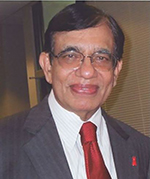What is the color of Dr. Nathan's tie?
Refer to the screenshot and respond with a concise word or phrase.

Red